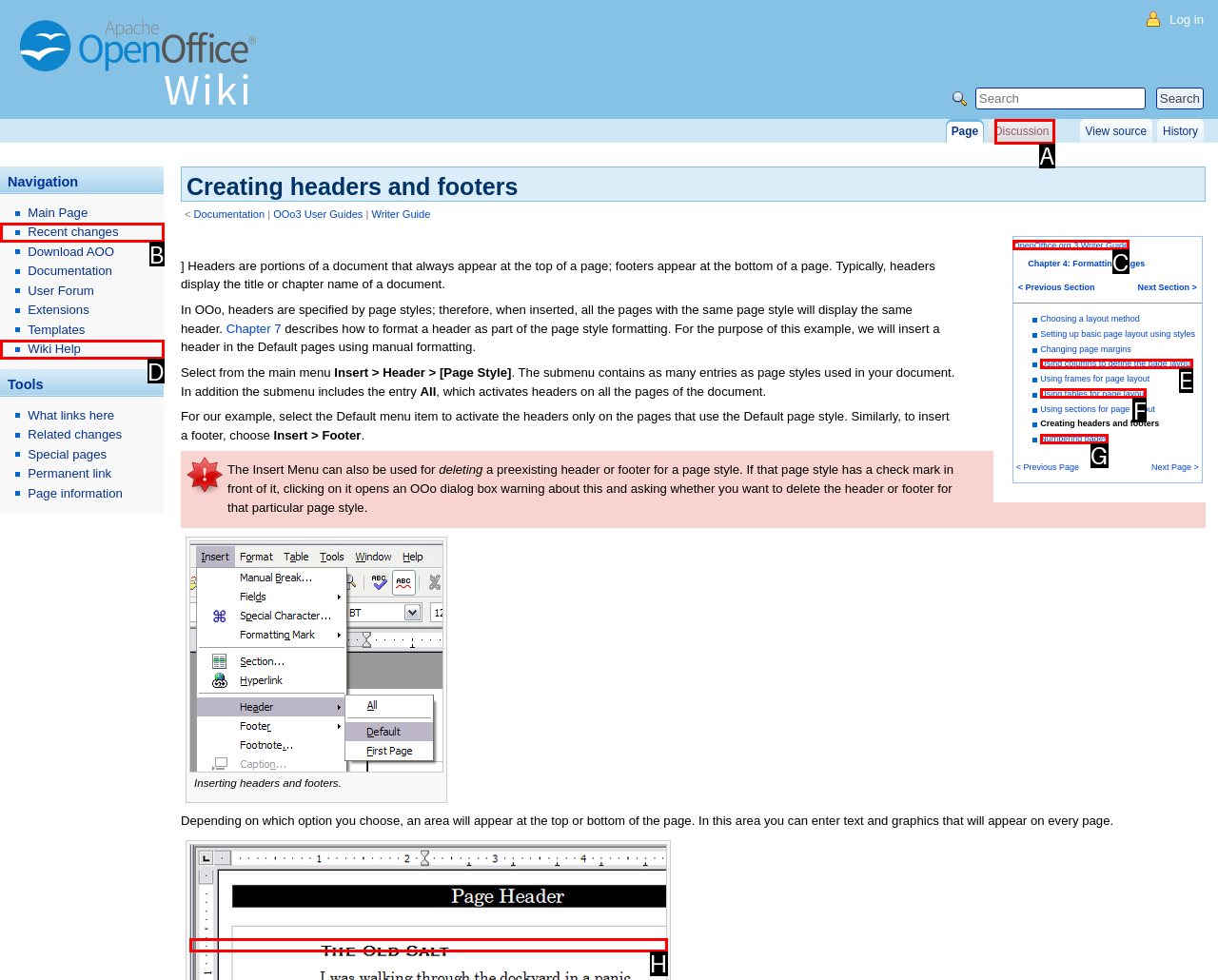Given the description: Numbering pages, pick the option that matches best and answer with the corresponding letter directly.

G